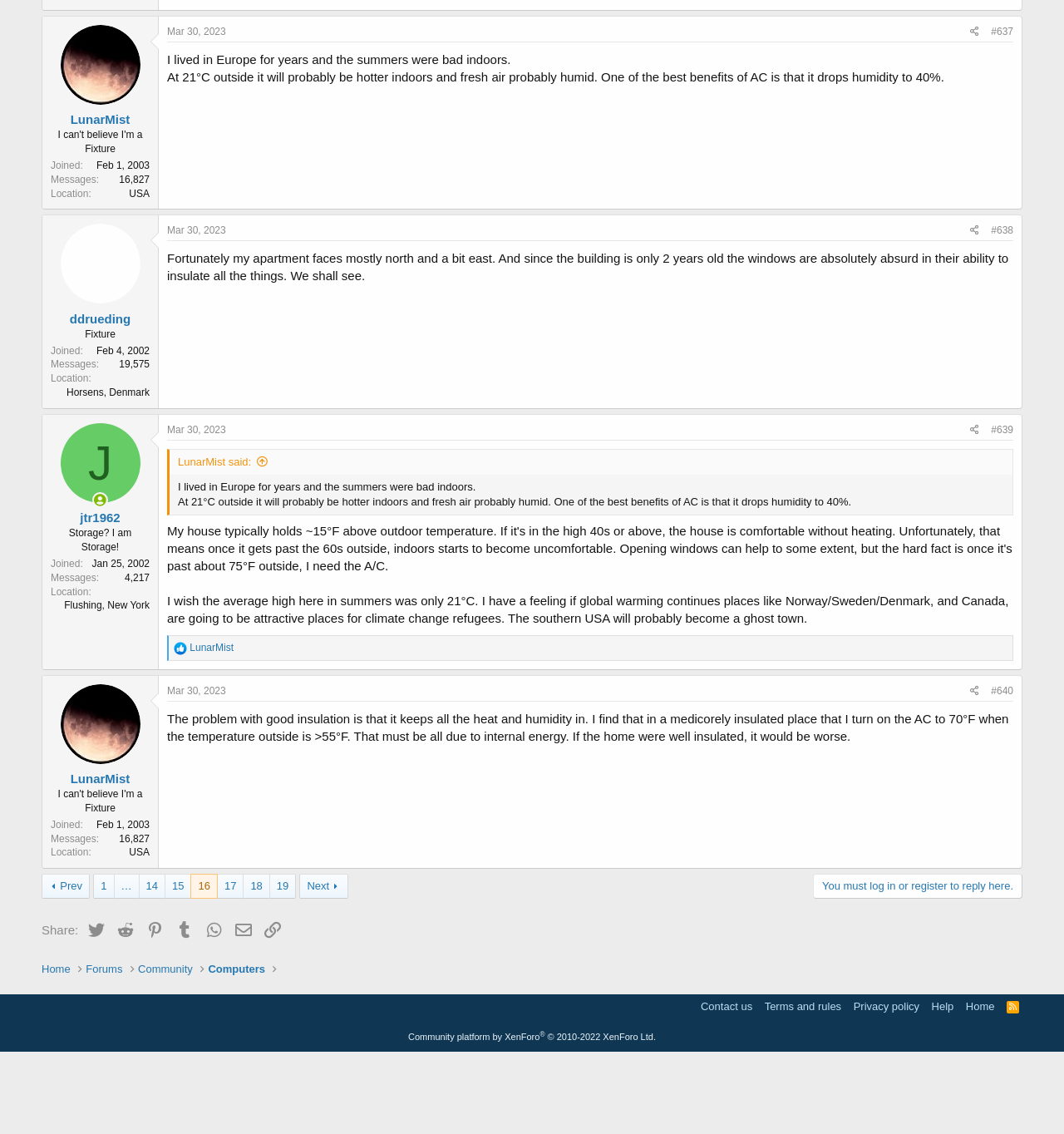How many messages does the second user have?
Based on the visual details in the image, please answer the question thoroughly.

The second user's message count is '19,575' which can be found in the second article section, inside the DescriptionListDetail element.